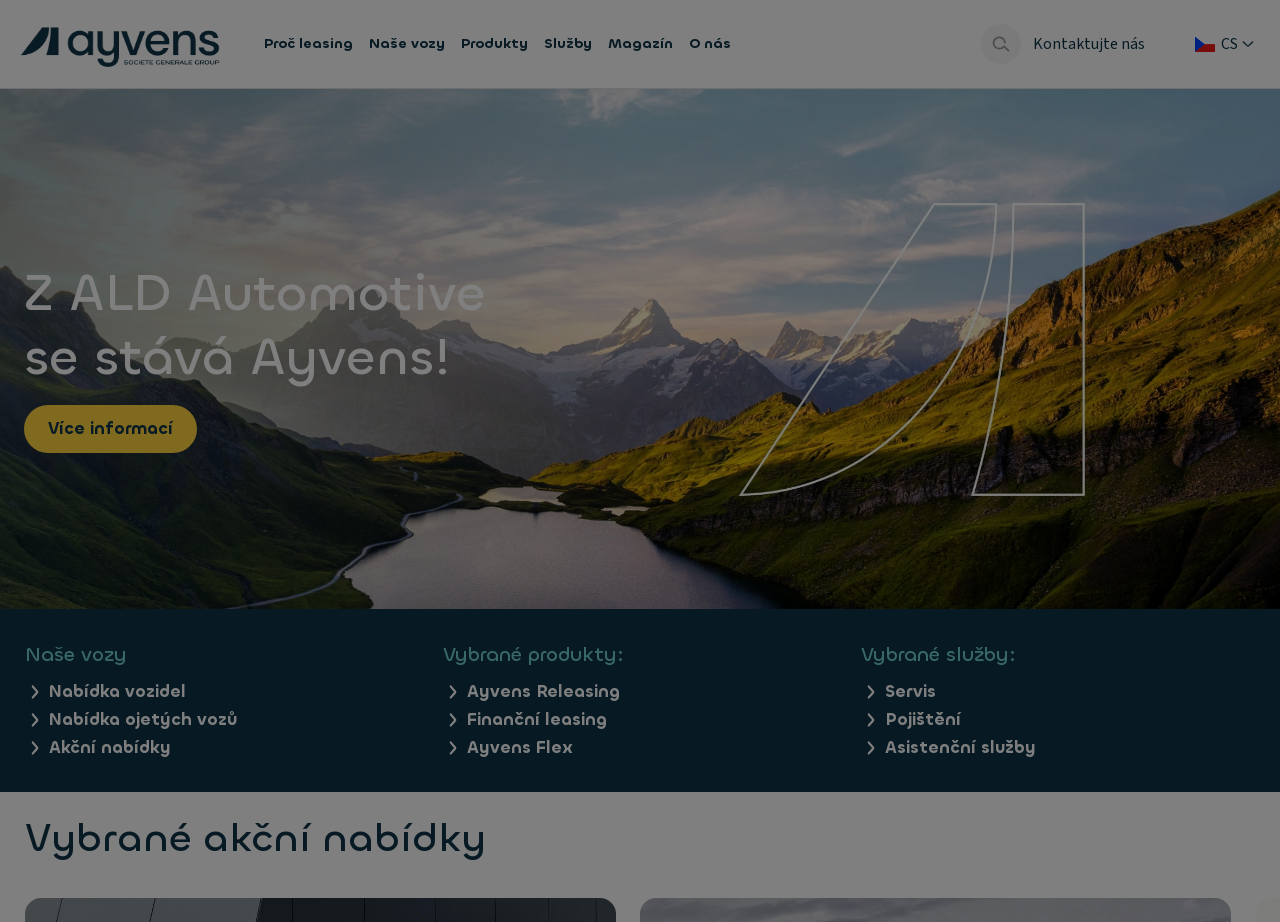Examine the image and give a thorough answer to the following question:
What is the name of the company that Ayvens originated from?

The heading 'Z ALD Automotive se stává Ayvens!' suggests that Ayvens originated from ALD Automotive, indicating a rebranding or transformation of the company.